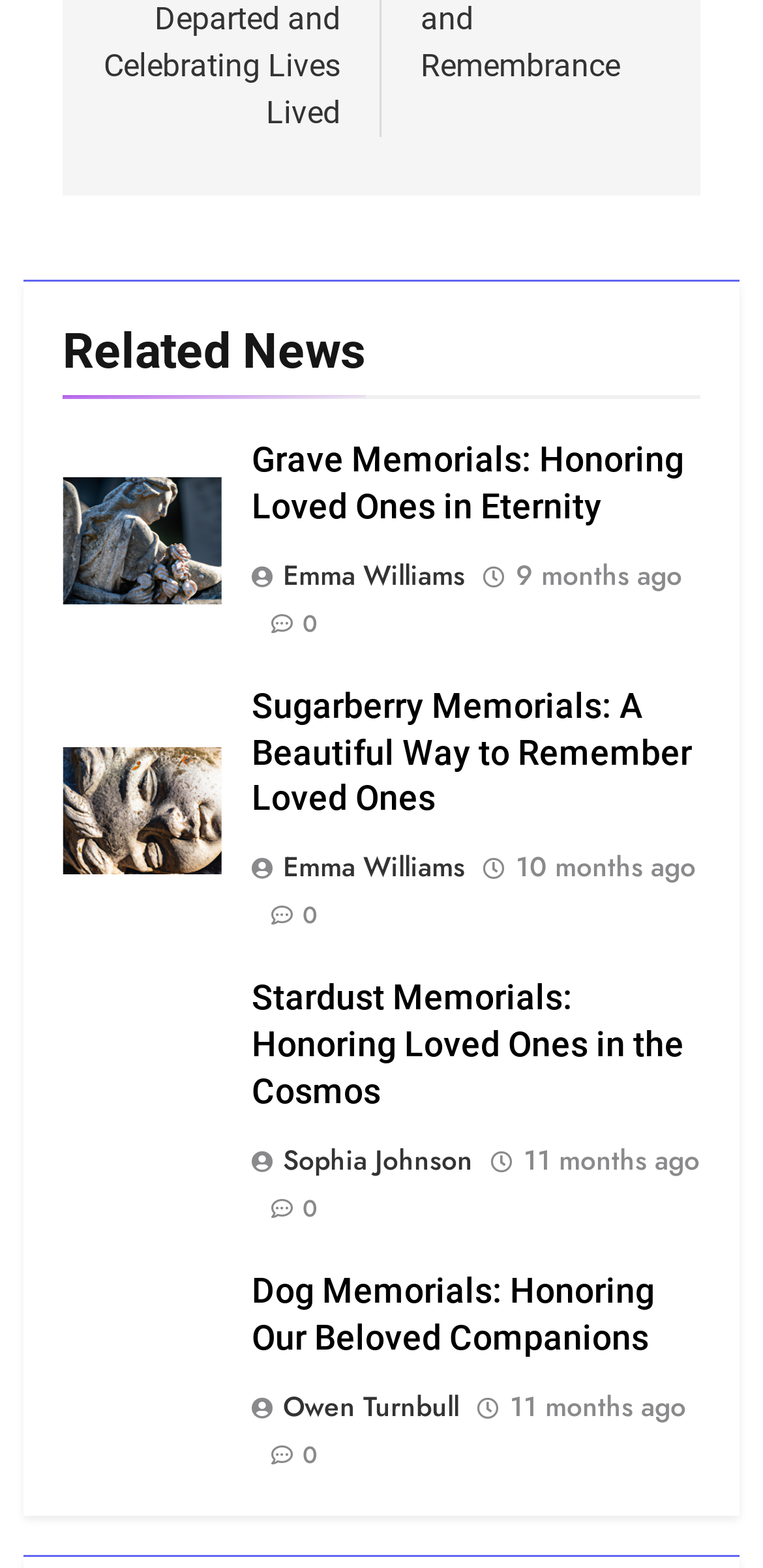Locate the bounding box coordinates of the element you need to click to accomplish the task described by this instruction: "Read article about Grave Memorials".

[0.329, 0.279, 0.918, 0.339]